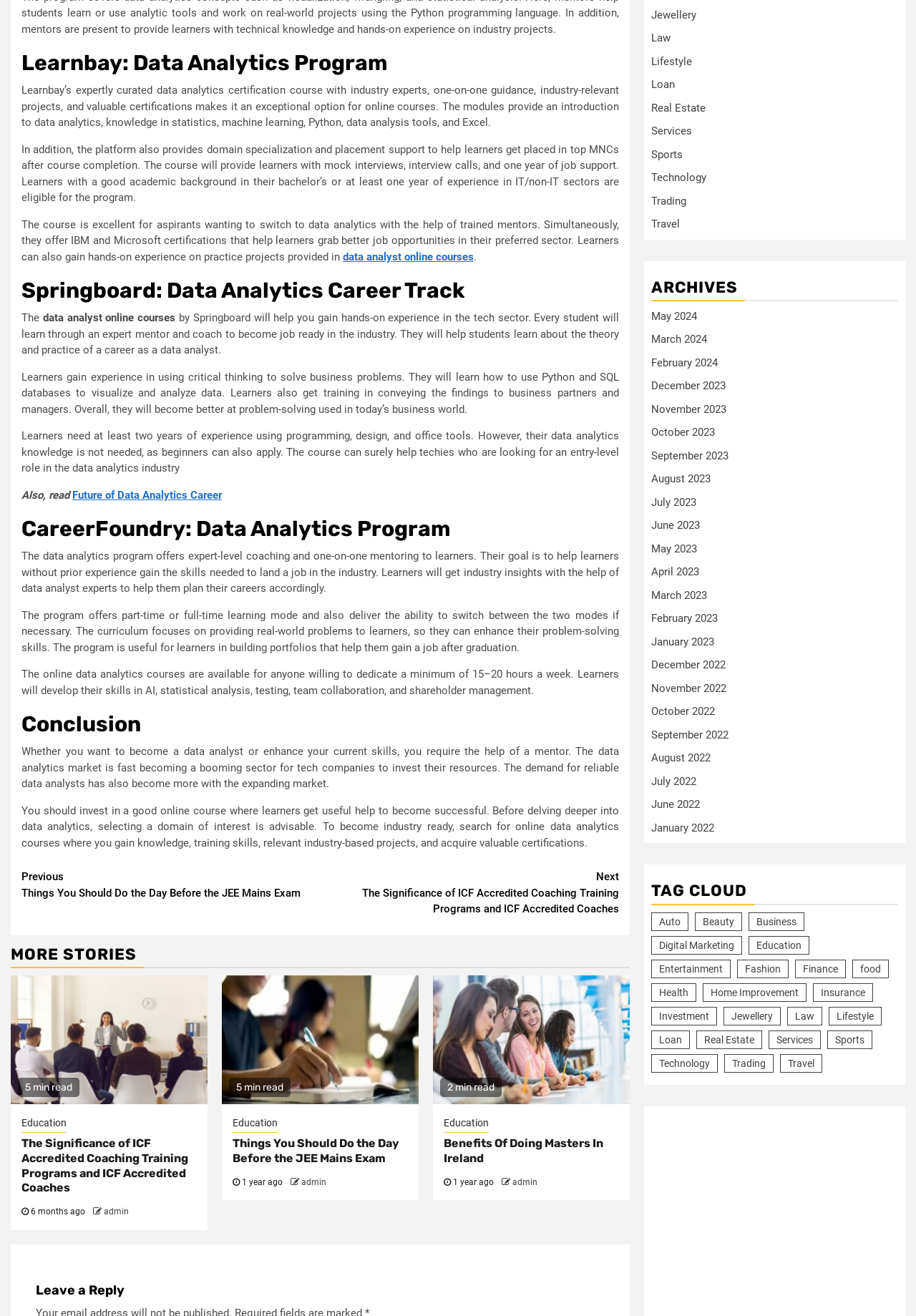Please identify the bounding box coordinates of the clickable region that I should interact with to perform the following instruction: "View Education category". The coordinates should be expressed as four float numbers between 0 and 1, i.e., [left, top, right, bottom].

[0.023, 0.848, 0.073, 0.861]